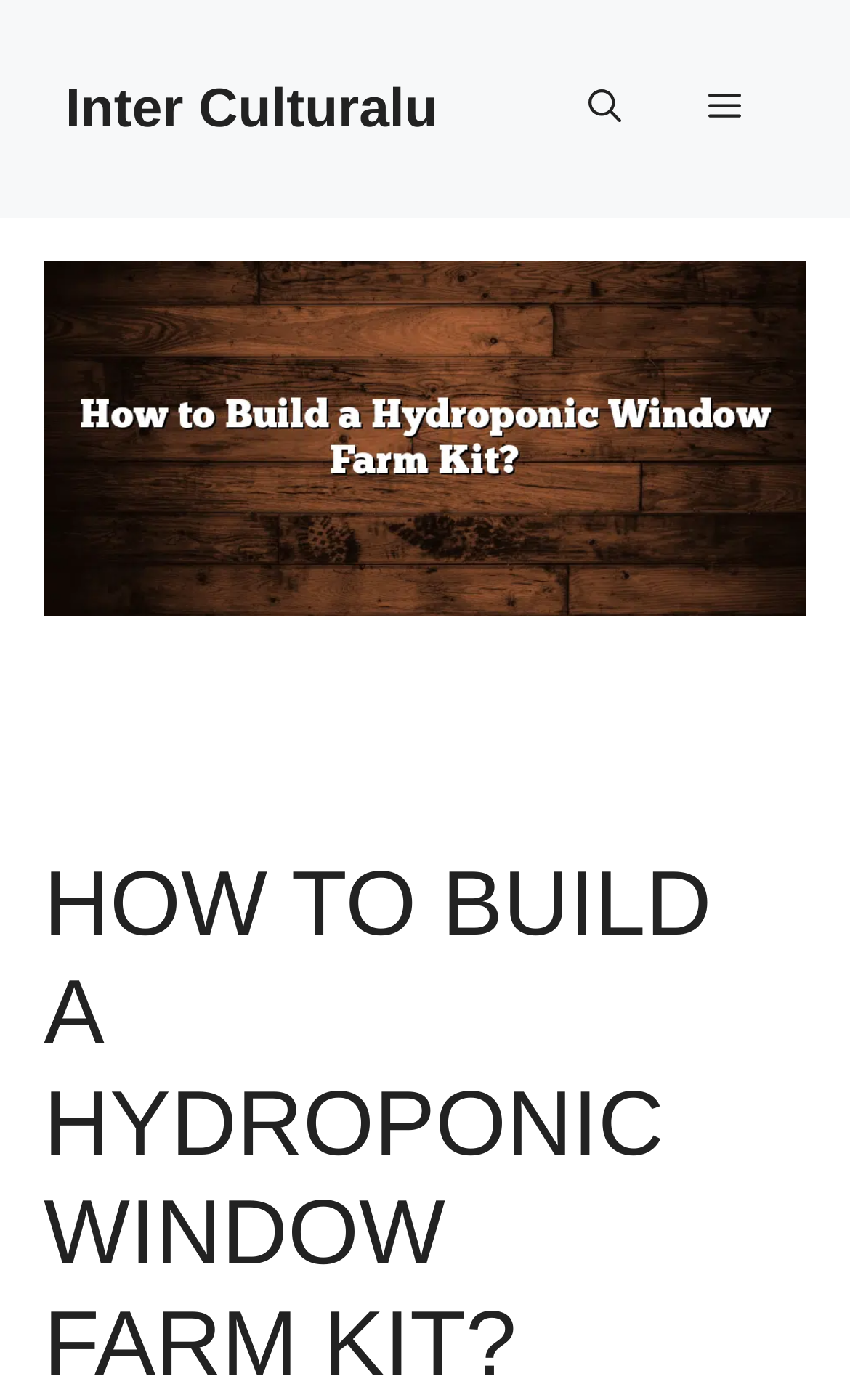What is the purpose of the button 'Open search'?
Based on the visual details in the image, please answer the question thoroughly.

The button 'Open search' is likely to open a search function on the webpage, allowing users to search for specific content or keywords.